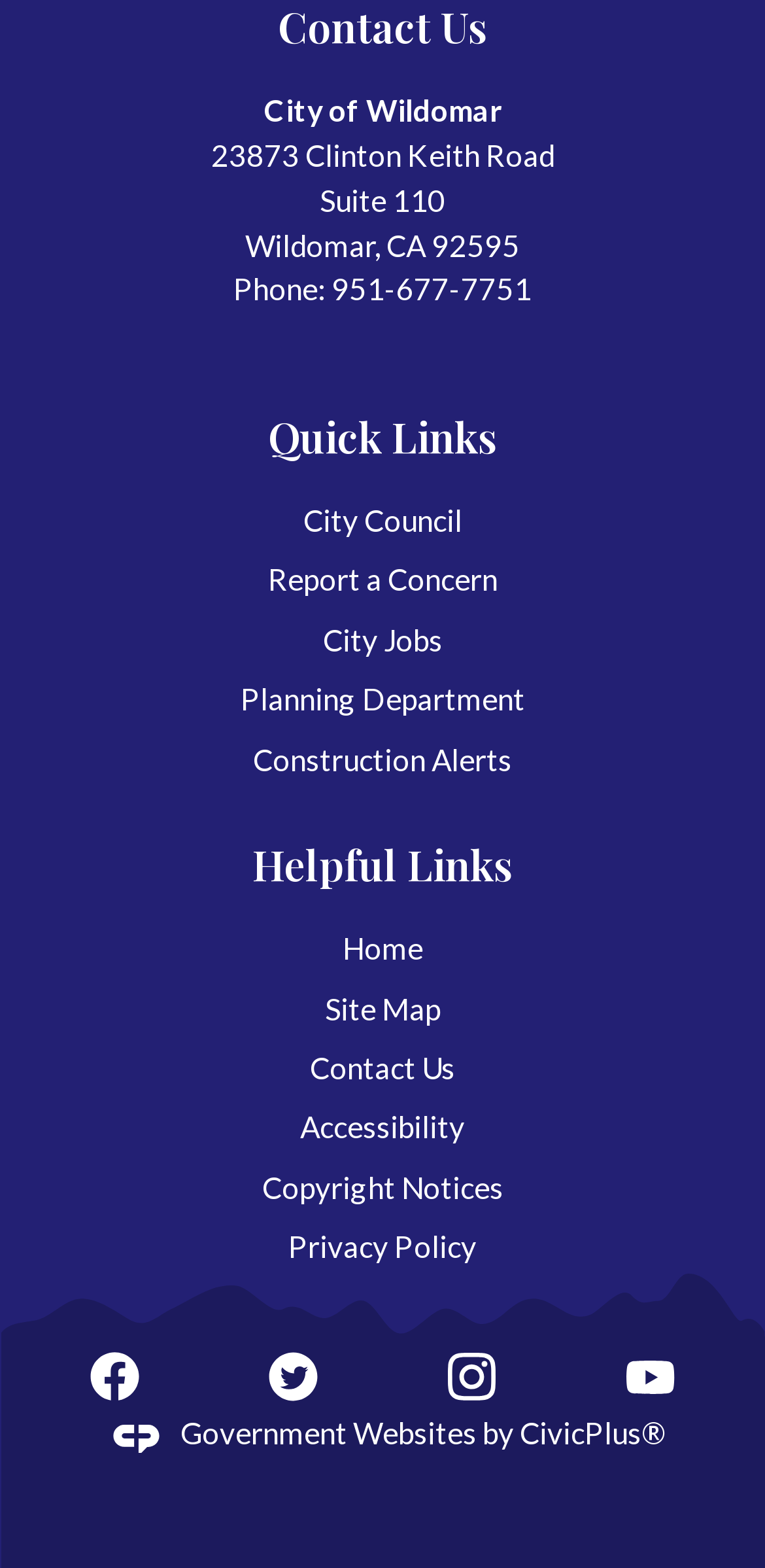Identify the bounding box coordinates of the element to click to follow this instruction: 'Check out City Jobs'. Ensure the coordinates are four float values between 0 and 1, provided as [left, top, right, bottom].

[0.422, 0.397, 0.578, 0.419]